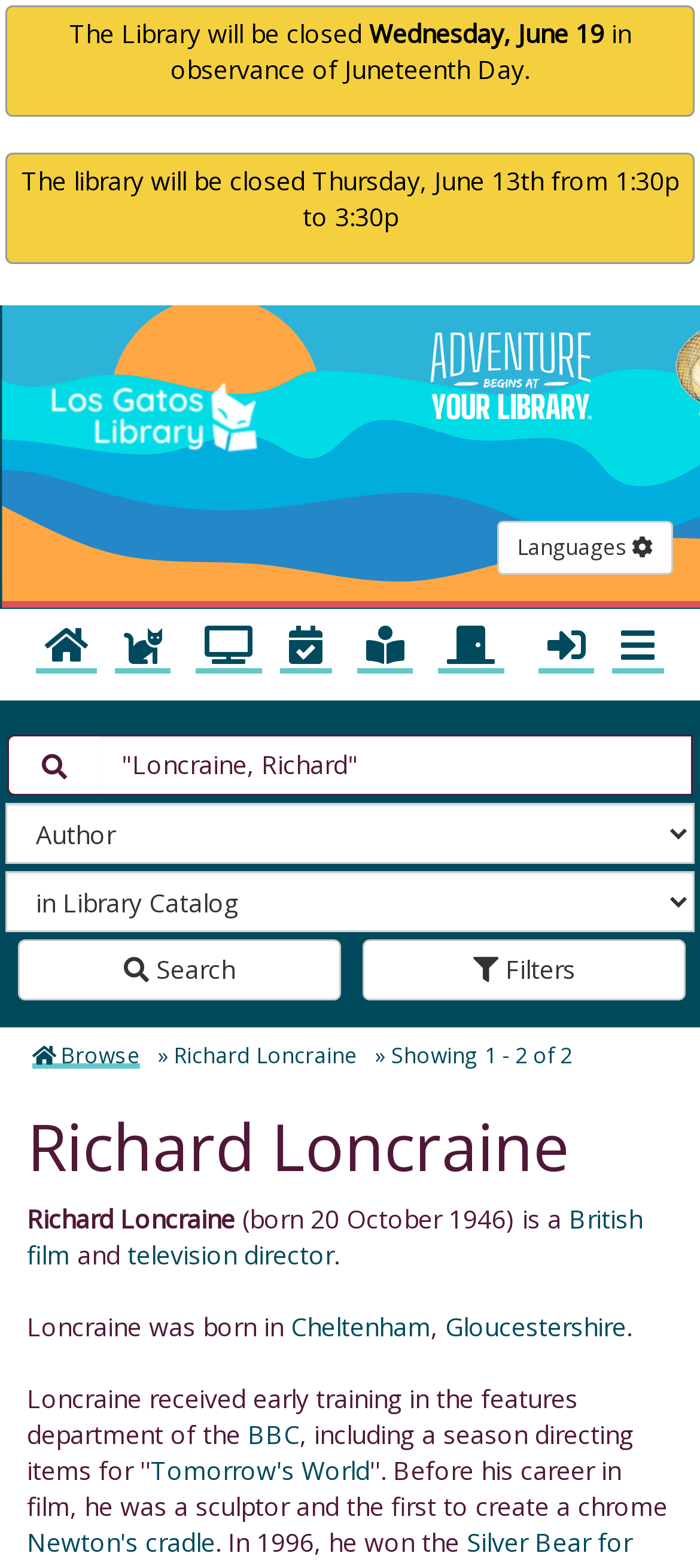Find the UI element described as: "Popular Pages" and predict its bounding box coordinates. Ensure the coordinates are four float numbers between 0 and 1, [left, top, right, bottom].

[0.51, 0.388, 0.59, 0.429]